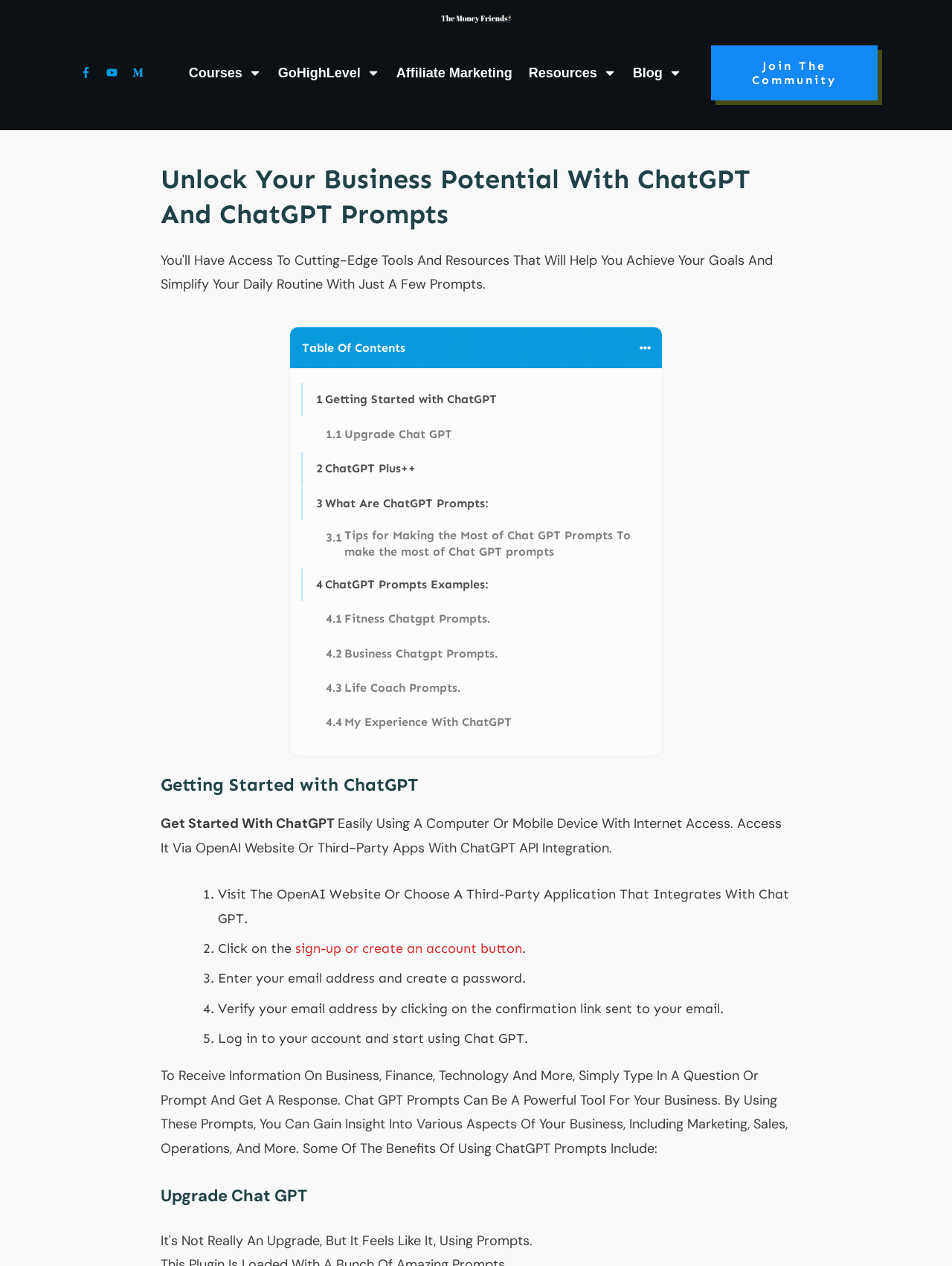Using the element description: "Getting Started with ChatGPT", determine the bounding box coordinates. The coordinates should be in the format [left, top, right, bottom], with values between 0 and 1.

[0.341, 0.309, 0.522, 0.322]